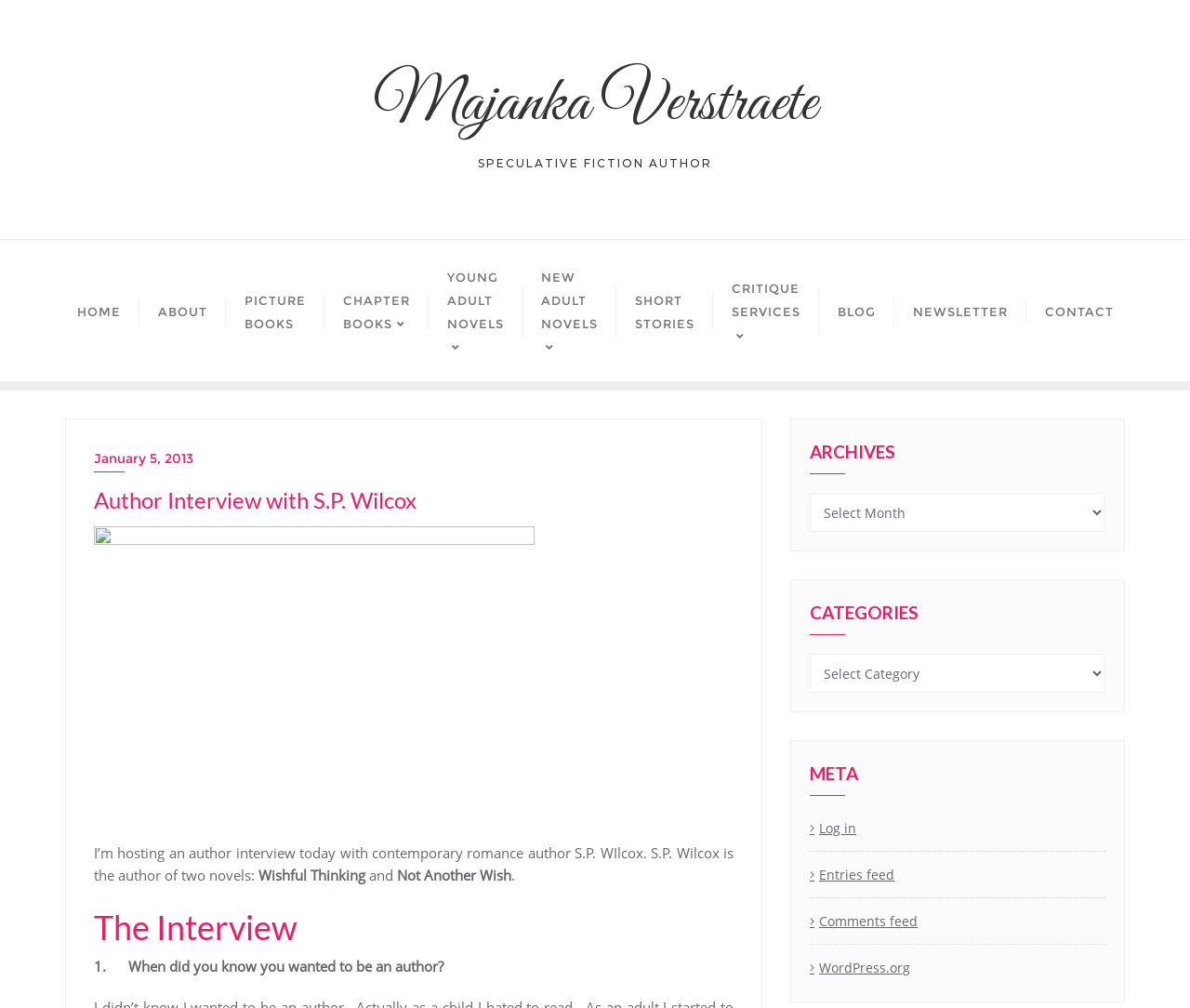Give a succinct answer to this question in a single word or phrase: 
What is the category of books written by S.P. Wilcox?

Contemporary romance